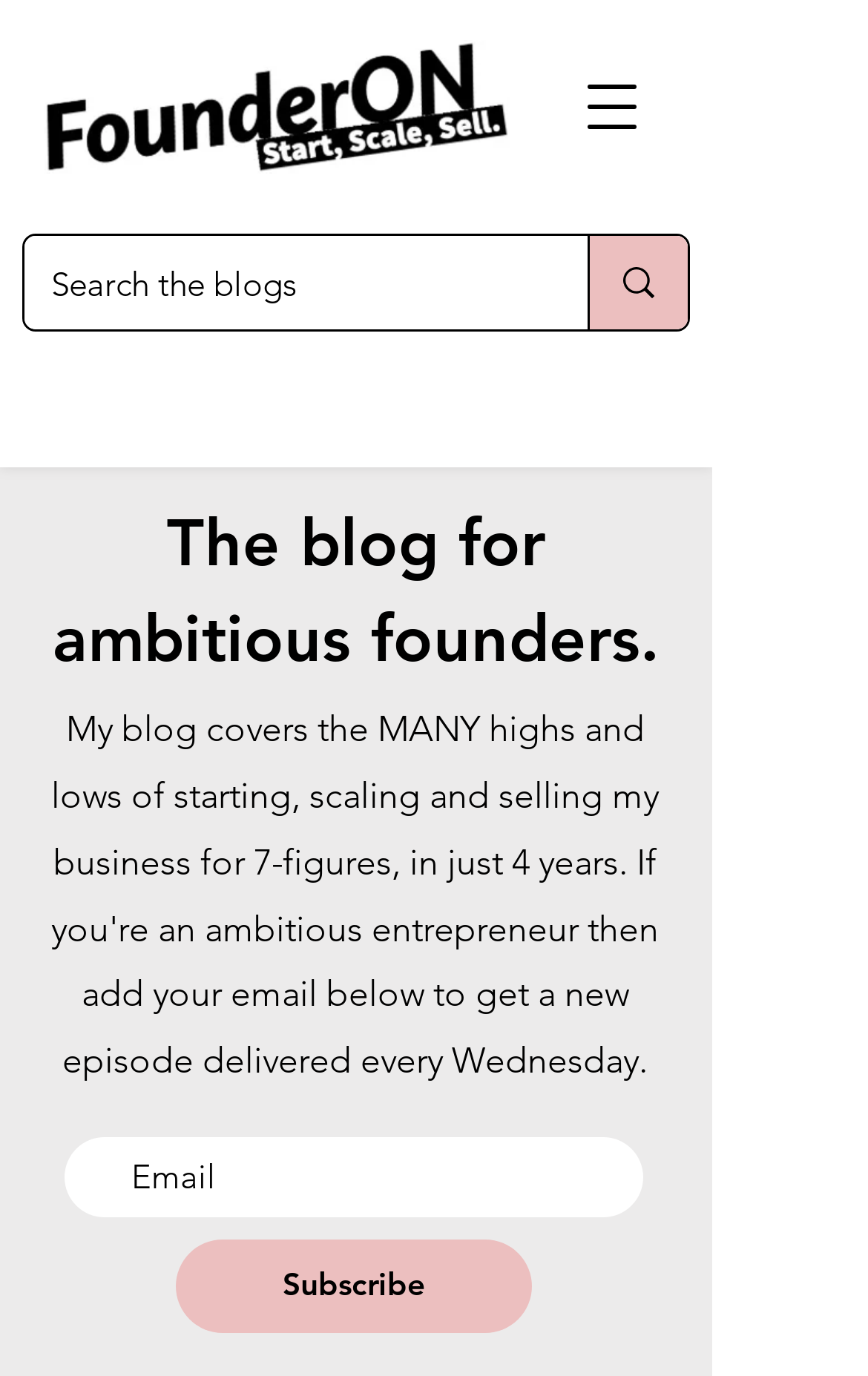Answer the question using only a single word or phrase: 
What is the tagline of the blog?

The blog for ambitious founders.